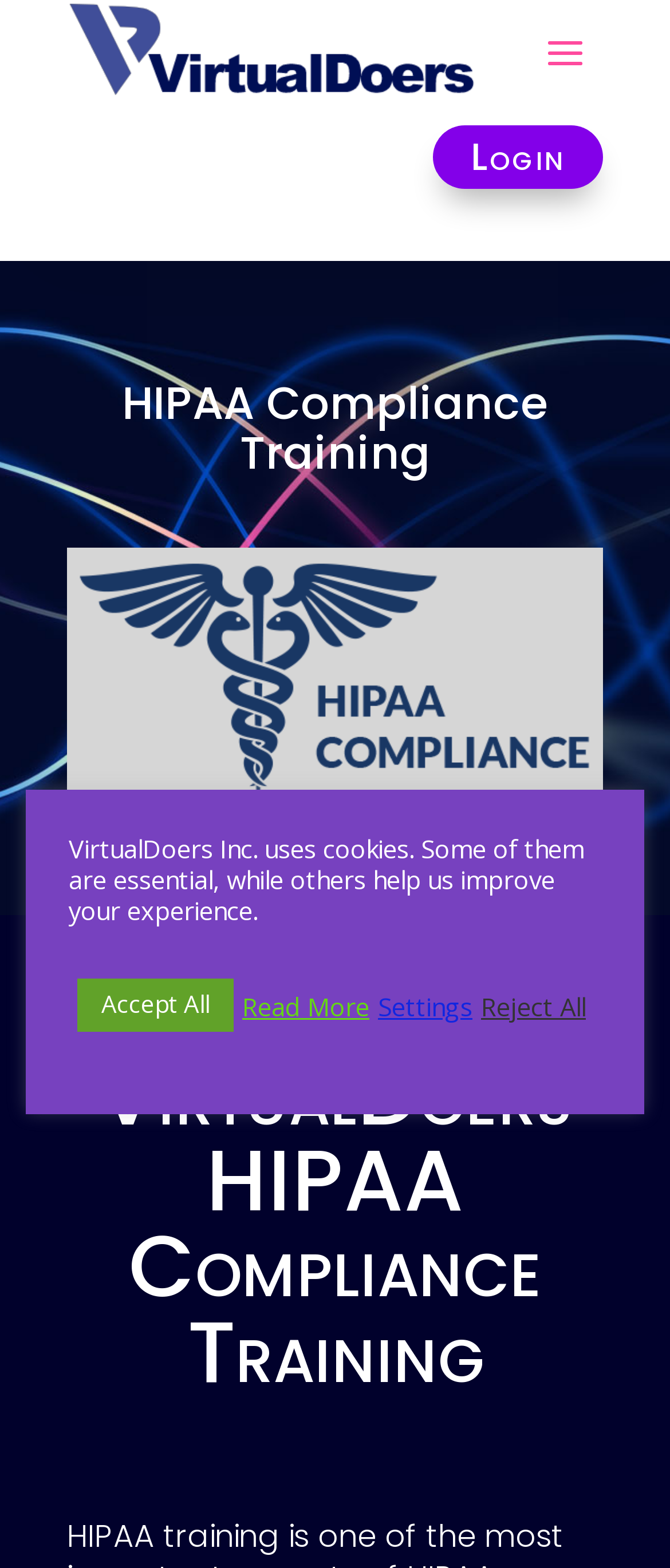Please analyze the image and provide a thorough answer to the question:
What is the company name mentioned on the page?

The static text 'VirtualDoers Inc. uses cookies...' suggests that the company name mentioned on the page is VirtualDoers Inc.